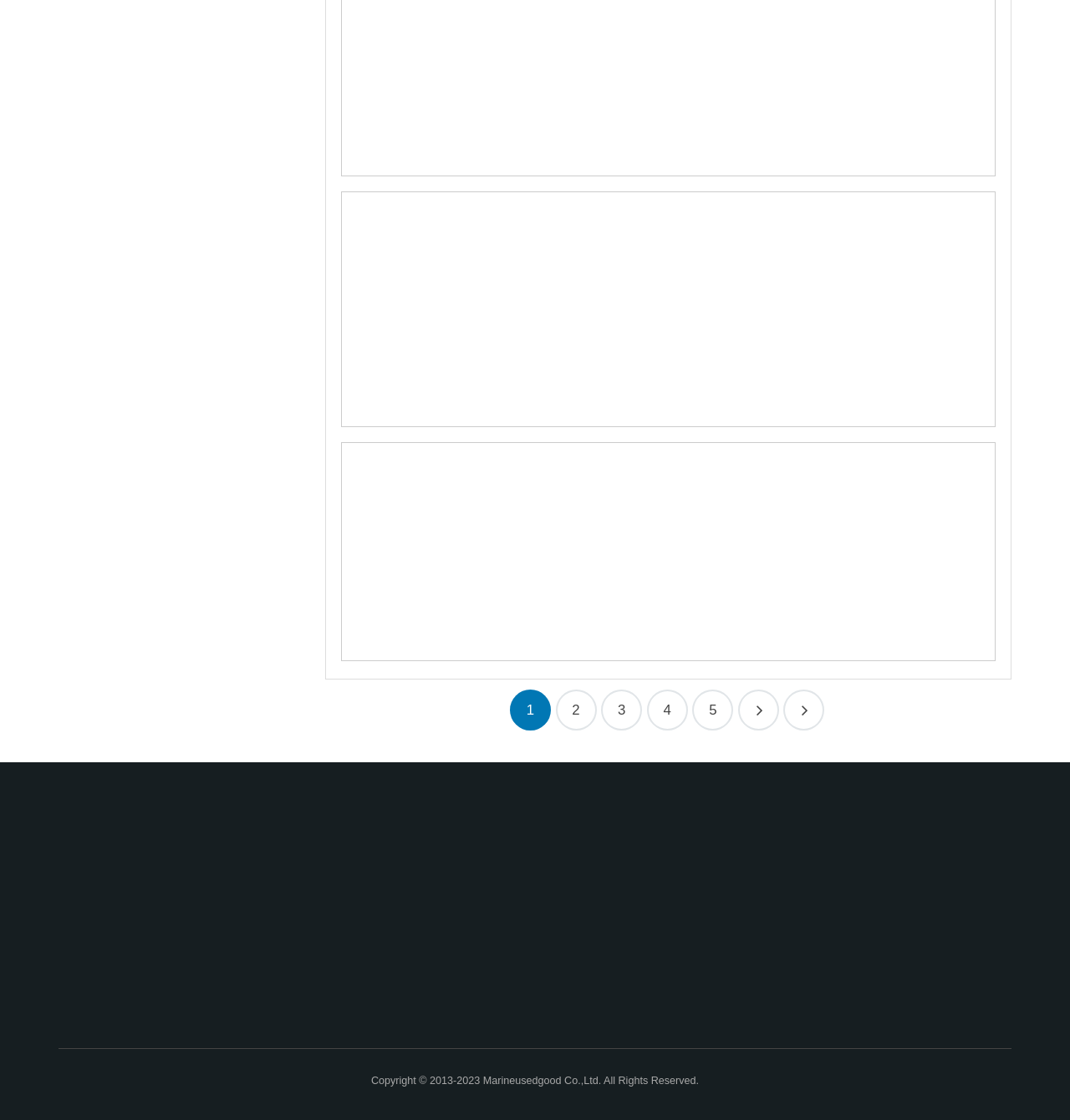Please identify the bounding box coordinates of the element that needs to be clicked to perform the following instruction: "View the latest post about why dyneema rope is an alternative to wire rope".

[0.055, 0.775, 0.104, 0.785]